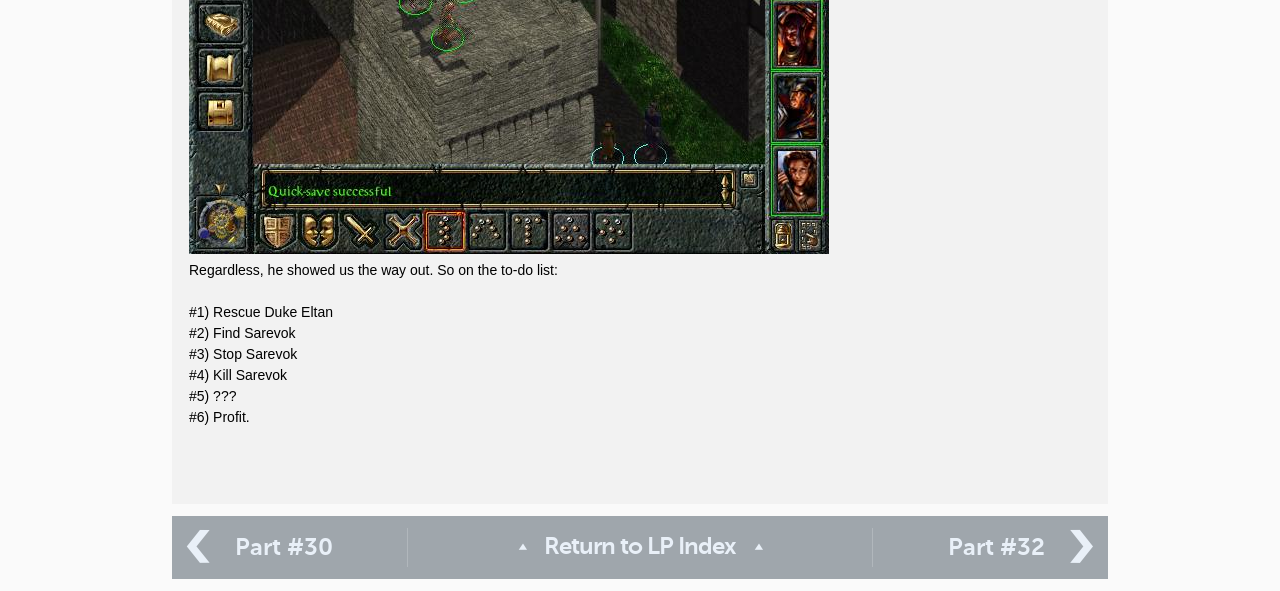What is the first task on the to-do list?
Based on the image, answer the question in a detailed manner.

The webpage displays a to-do list with numbered tasks. The first task is '#1) Rescue Duke Eltan', which is located at the top of the list.